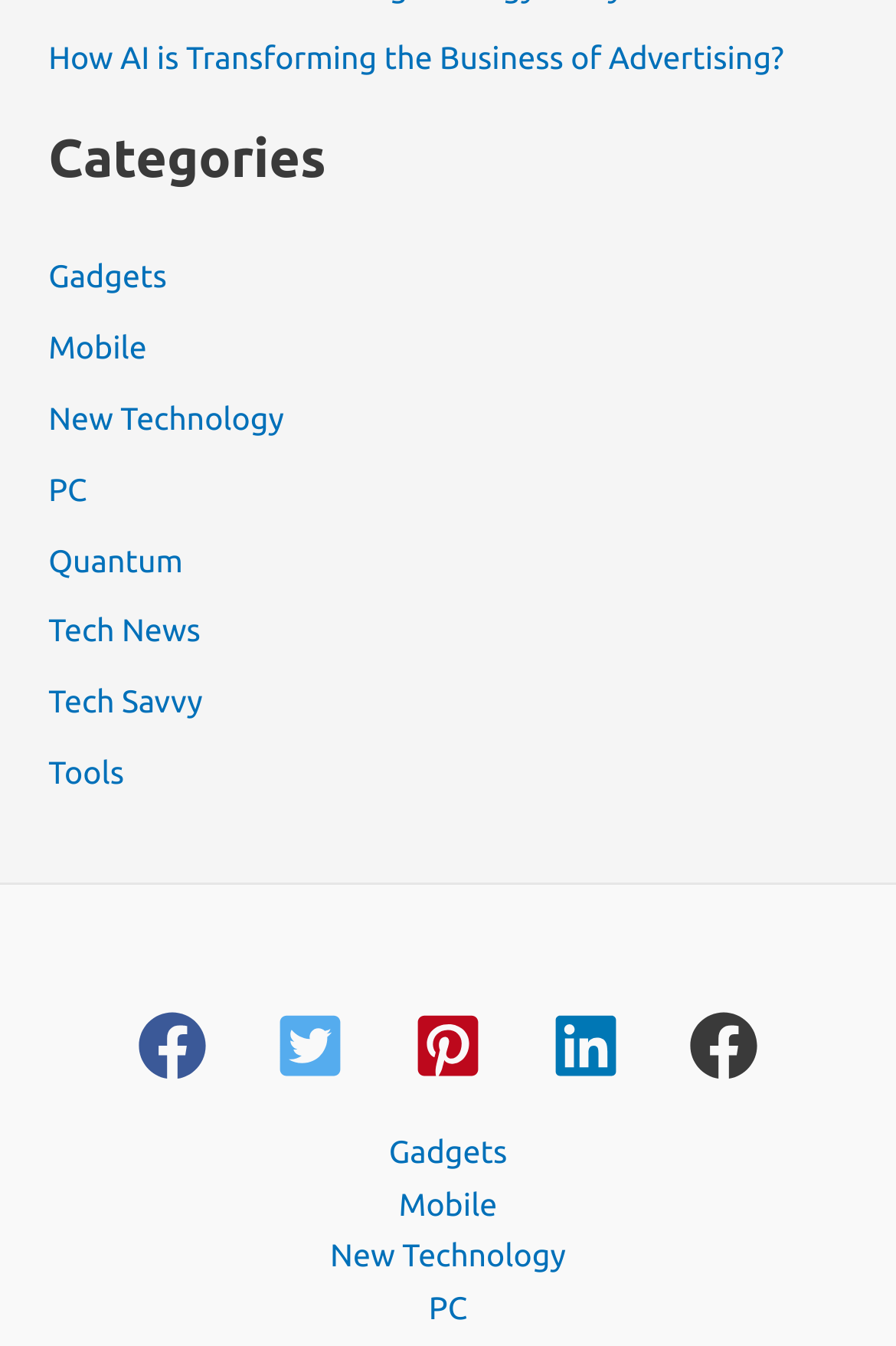Determine the bounding box coordinates of the region I should click to achieve the following instruction: "Click on the 'Tech News' link". Ensure the bounding box coordinates are four float numbers between 0 and 1, i.e., [left, top, right, bottom].

[0.054, 0.455, 0.224, 0.482]